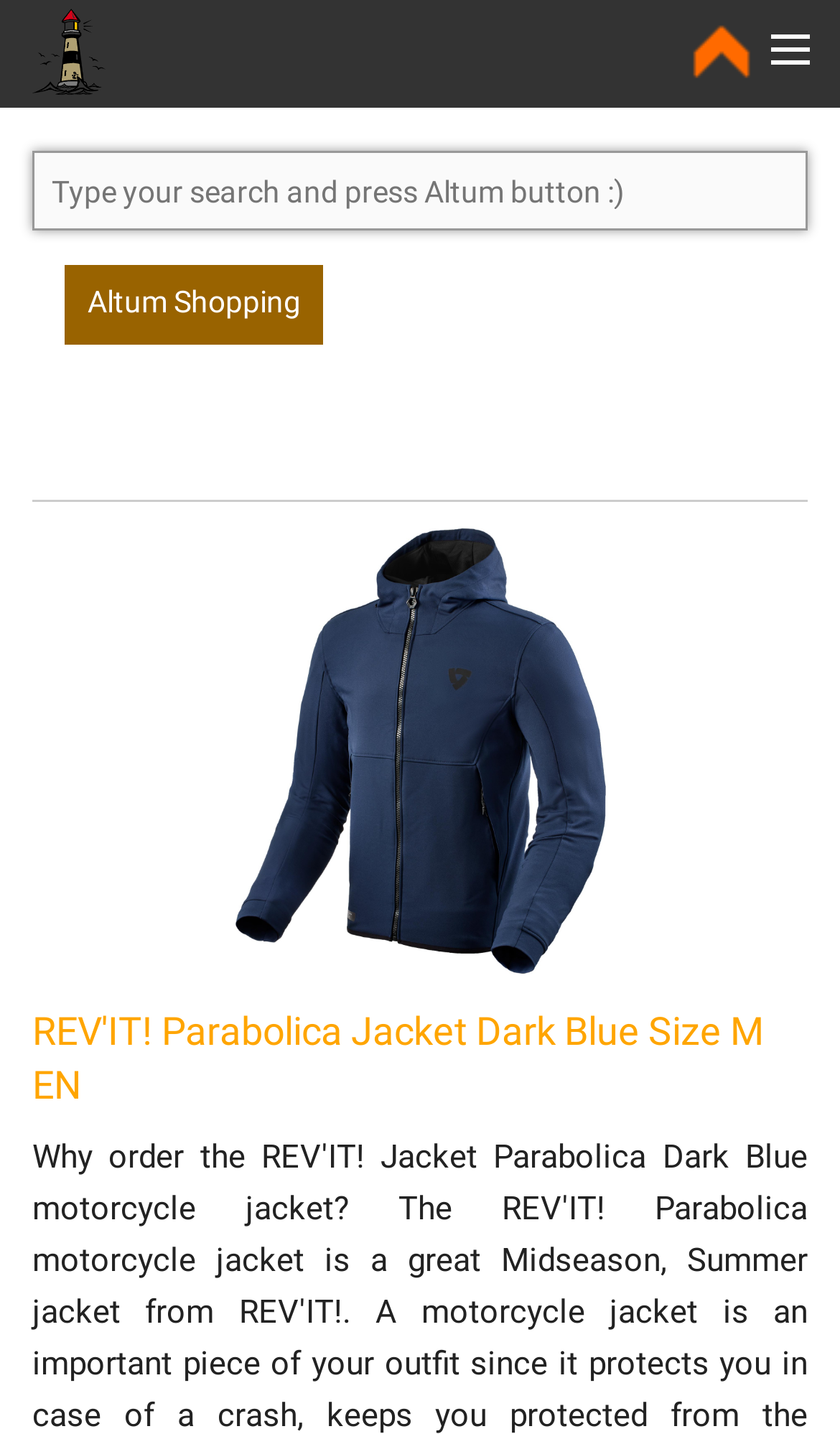Identify the bounding box coordinates for the UI element described as: "Home". The coordinates should be provided as four floats between 0 and 1: [left, top, right, bottom].

[0.0, 0.068, 1.0, 0.135]